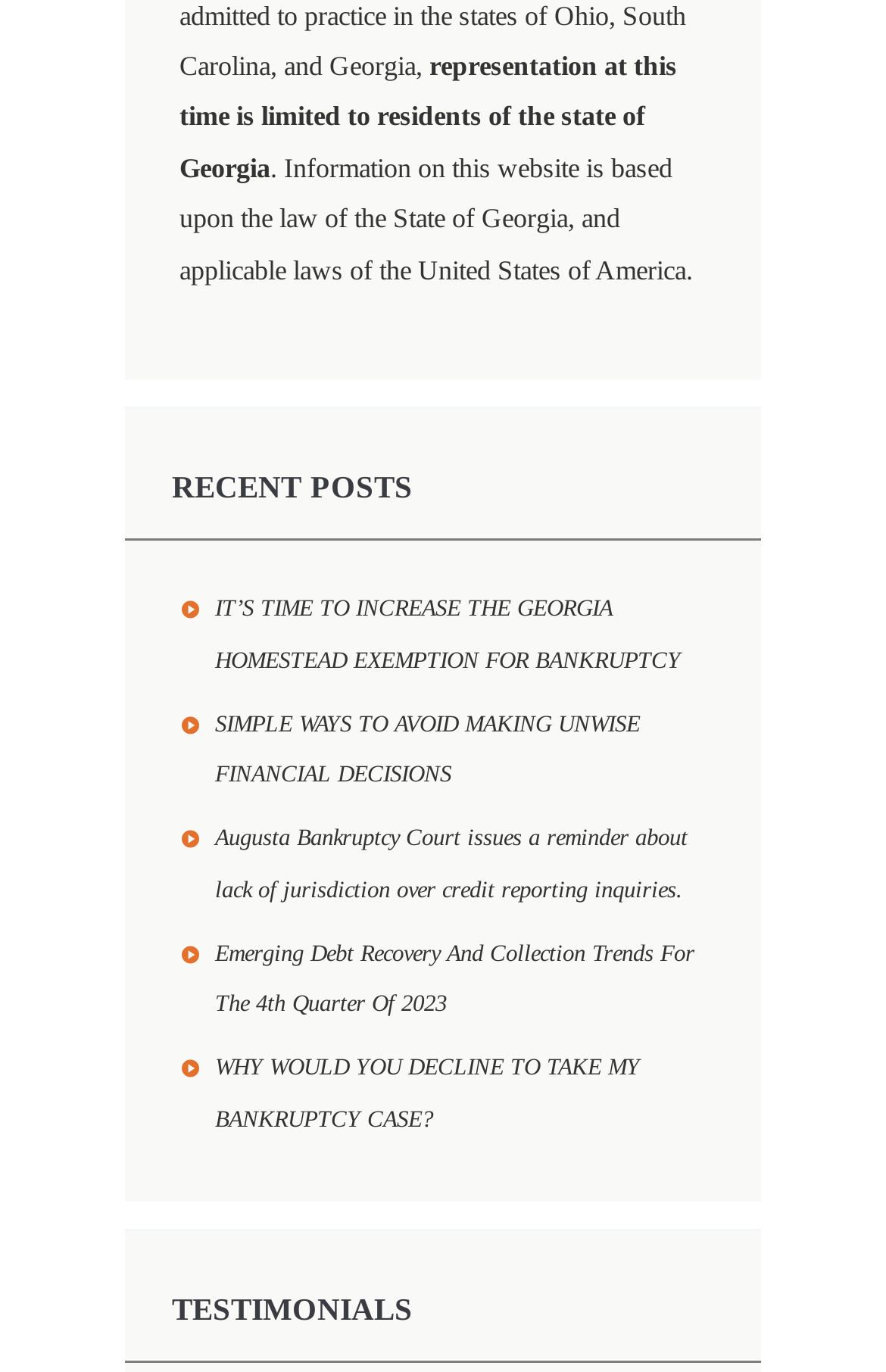How many links are listed under 'RECENT POSTS'?
Based on the image, please offer an in-depth response to the question.

There are five links listed under the 'RECENT POSTS' heading, with titles such as 'IT’S TIME TO INCREASE THE GEORGIA HOMESTEAD EXEMPTION FOR BANKRUPTCY', 'SIMPLE WAYS TO AVOID MAKING UNWISE FINANCIAL DECISIONS', and so on.